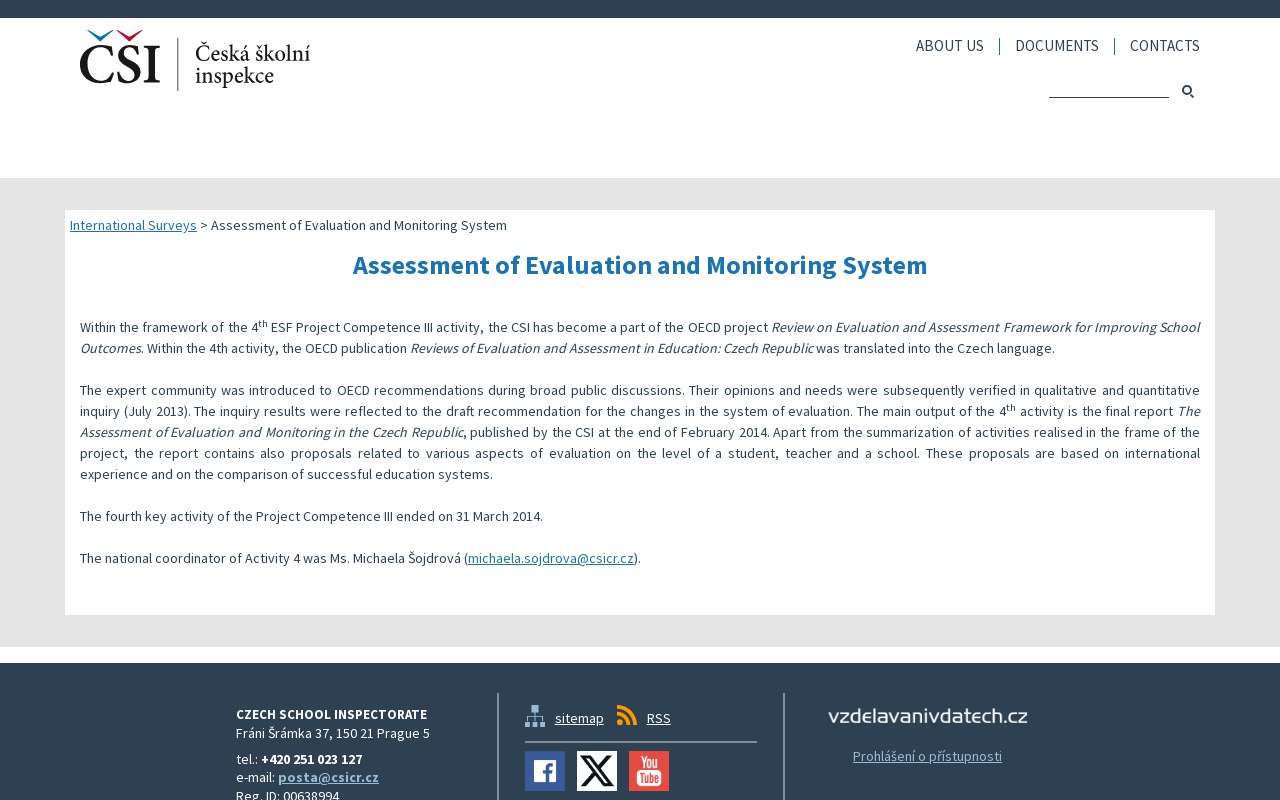Give a one-word or one-phrase response to the question: 
What is the name of the organization?

Česká školní inspekce